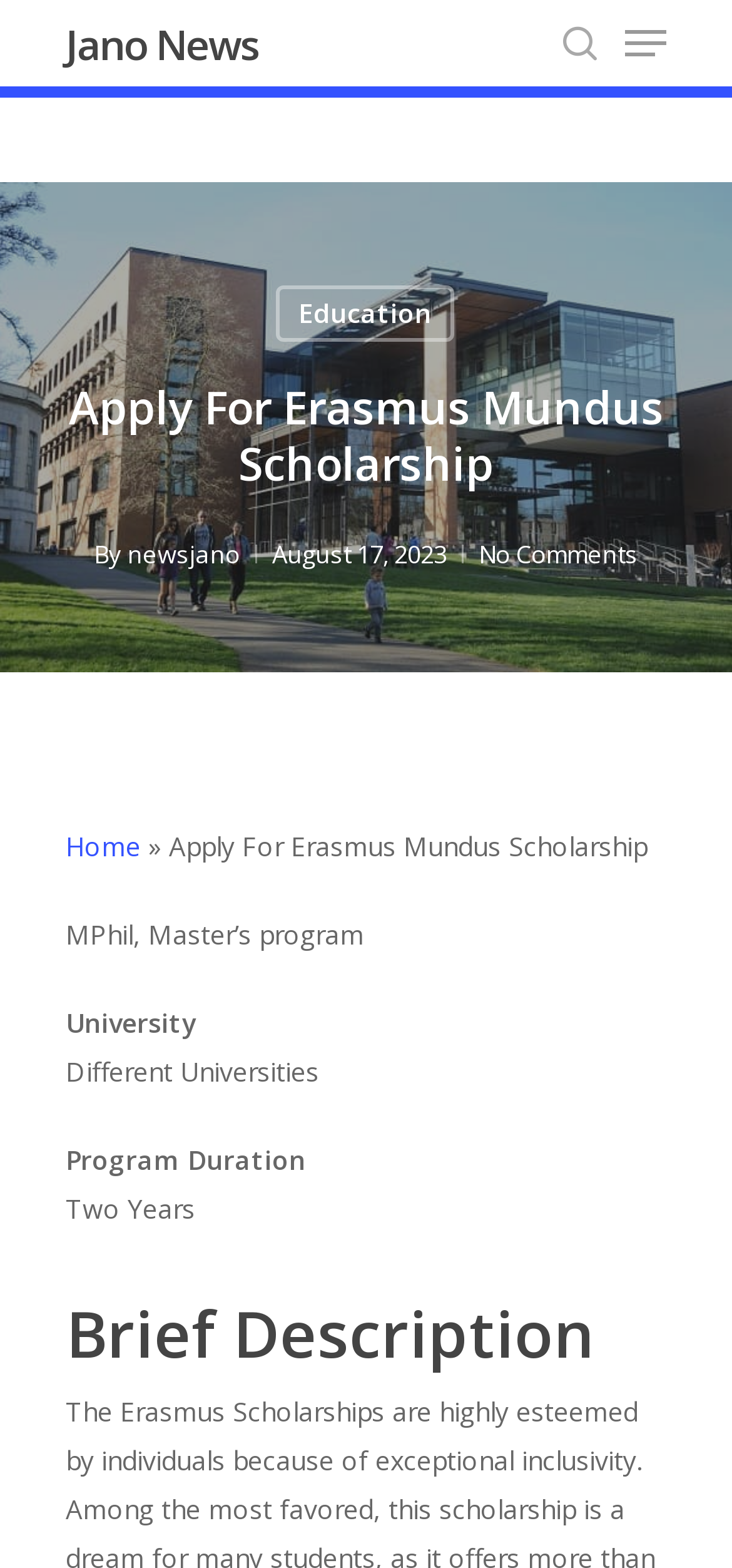Please find the bounding box coordinates of the element that must be clicked to perform the given instruction: "check the education section". The coordinates should be four float numbers from 0 to 1, i.e., [left, top, right, bottom].

[0.377, 0.182, 0.621, 0.218]